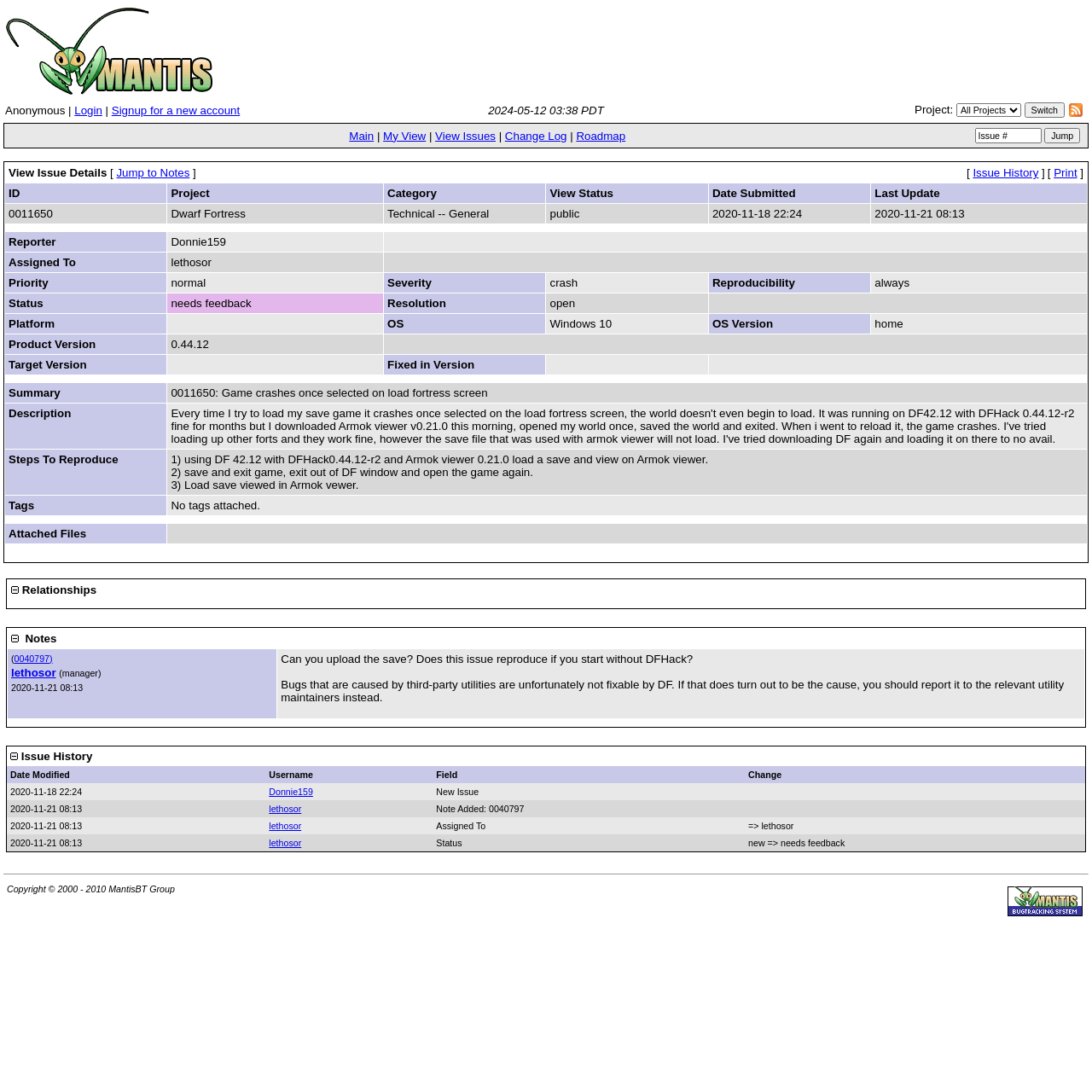Determine the bounding box coordinates of the region I should click to achieve the following instruction: "Click on the Login link". Ensure the bounding box coordinates are four float numbers between 0 and 1, i.e., [left, top, right, bottom].

[0.068, 0.095, 0.094, 0.107]